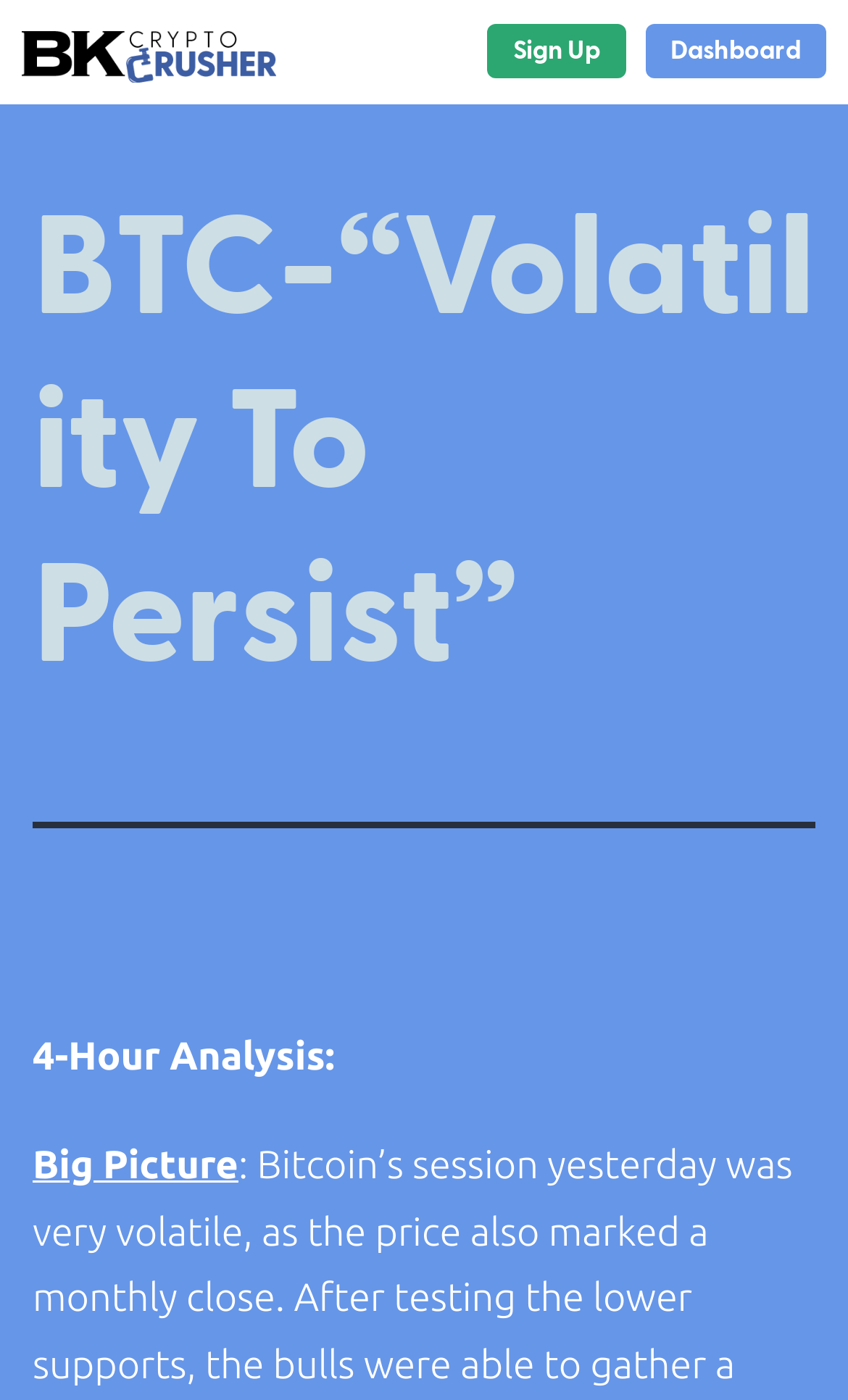Write an elaborate caption that captures the essence of the webpage.

The webpage appears to be a cryptocurrency analysis page, specifically focused on Bitcoin. At the top left, there is a link with no text, followed by a "Sign Up" link and a "Dashboard" link, positioned horizontally. Below these links, there is a large header section that spans almost the entire width of the page, containing the title "BTC-“Volatility To Persist”". 

Below the header, there are two lines of text. The first line reads "4-Hour Analysis:", and the second line reads "Big Picture". These lines of text are positioned near the top of the page, with the "4-Hour Analysis:" text slightly above the "Big Picture" text.